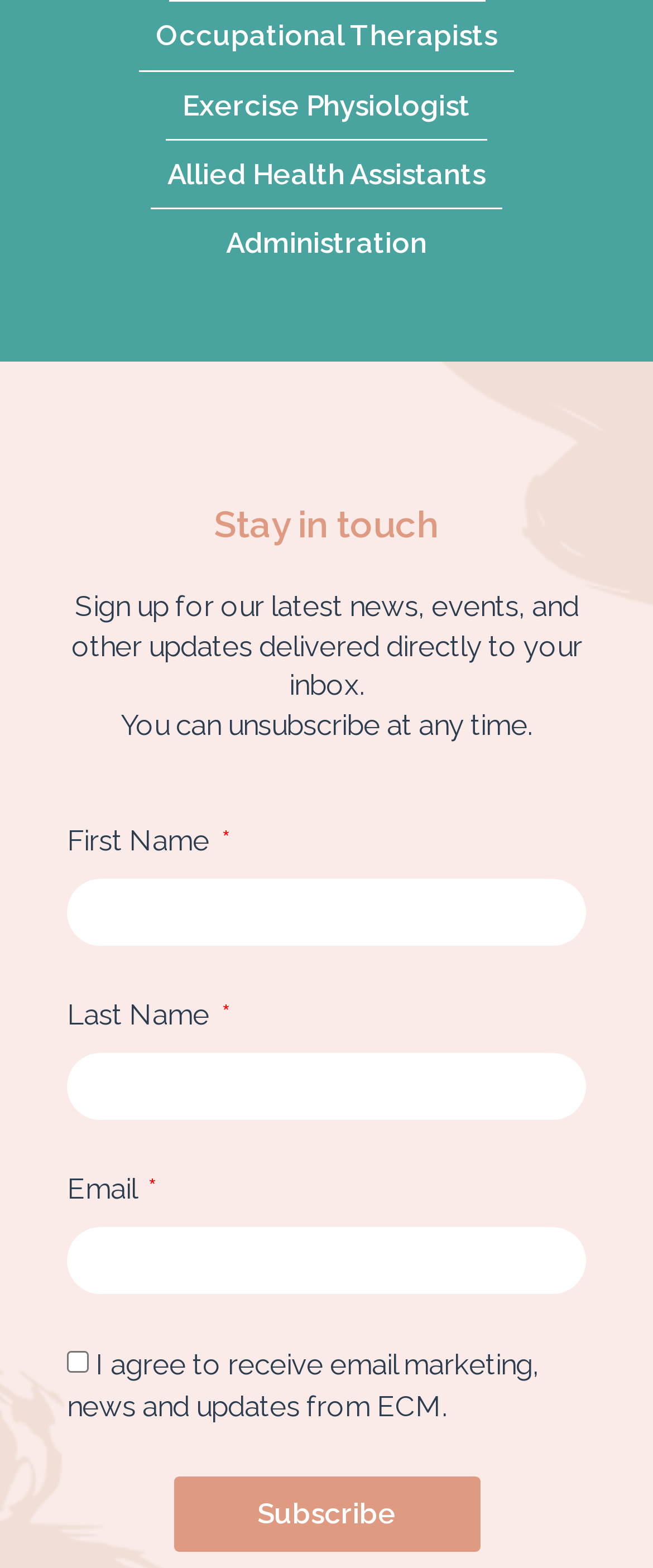Use a single word or phrase to answer this question: 
What type of professionals are listed?

Healthcare professionals